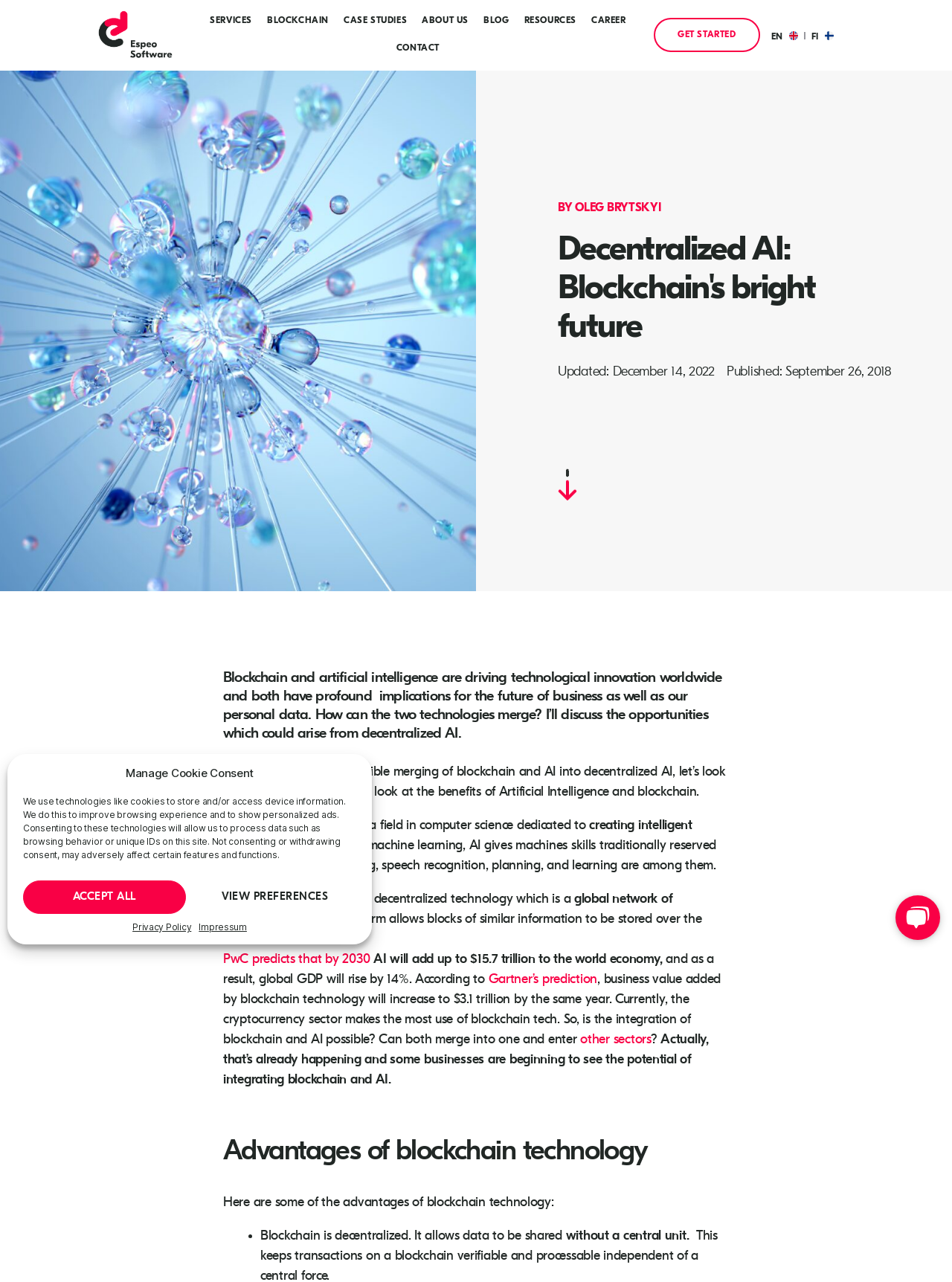Please locate the clickable area by providing the bounding box coordinates to follow this instruction: "View the 'BLOCKCHAIN' page".

[0.273, 0.006, 0.353, 0.027]